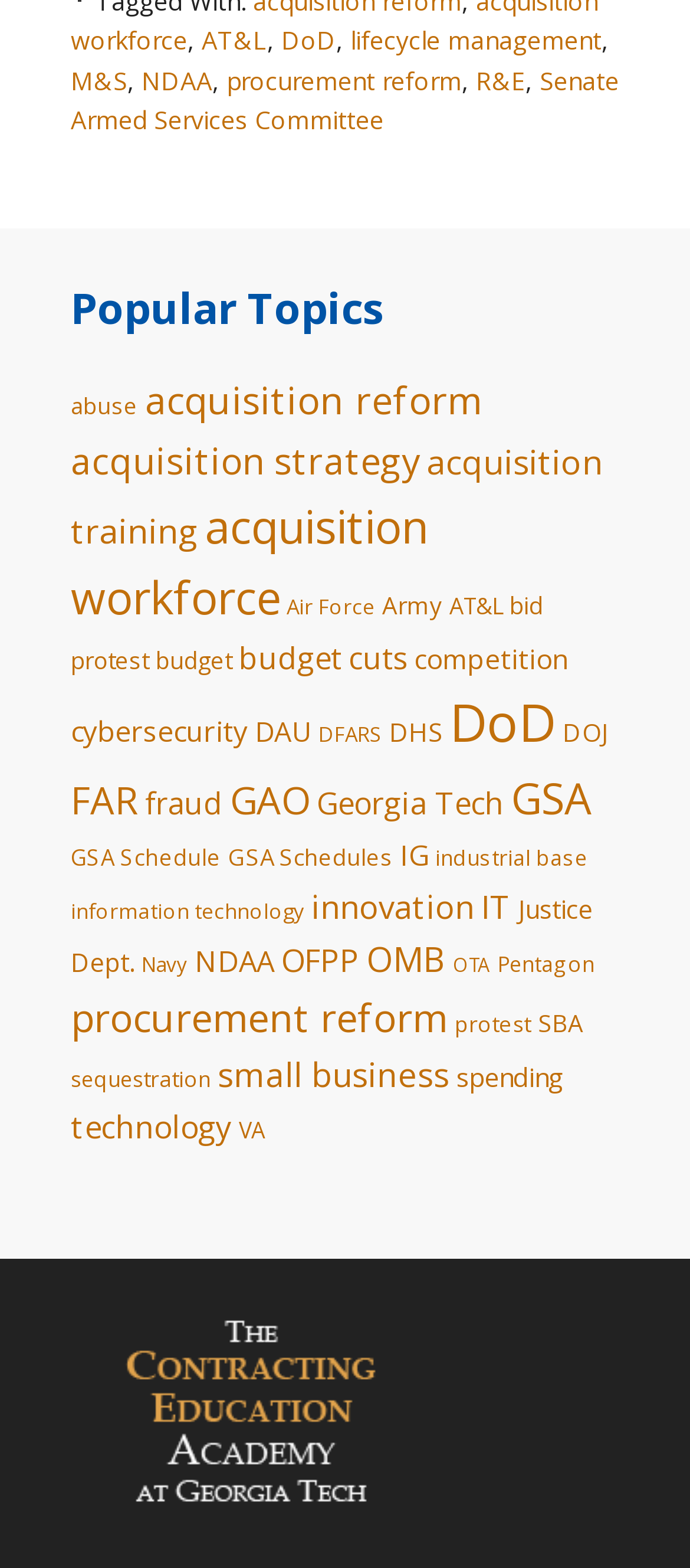What is the topic with the most items?
Use the image to give a comprehensive and detailed response to the question.

I looked at the number of items in parentheses for each link in the primary sidebar and found that 'DoD (1,037 items)' has the most items.